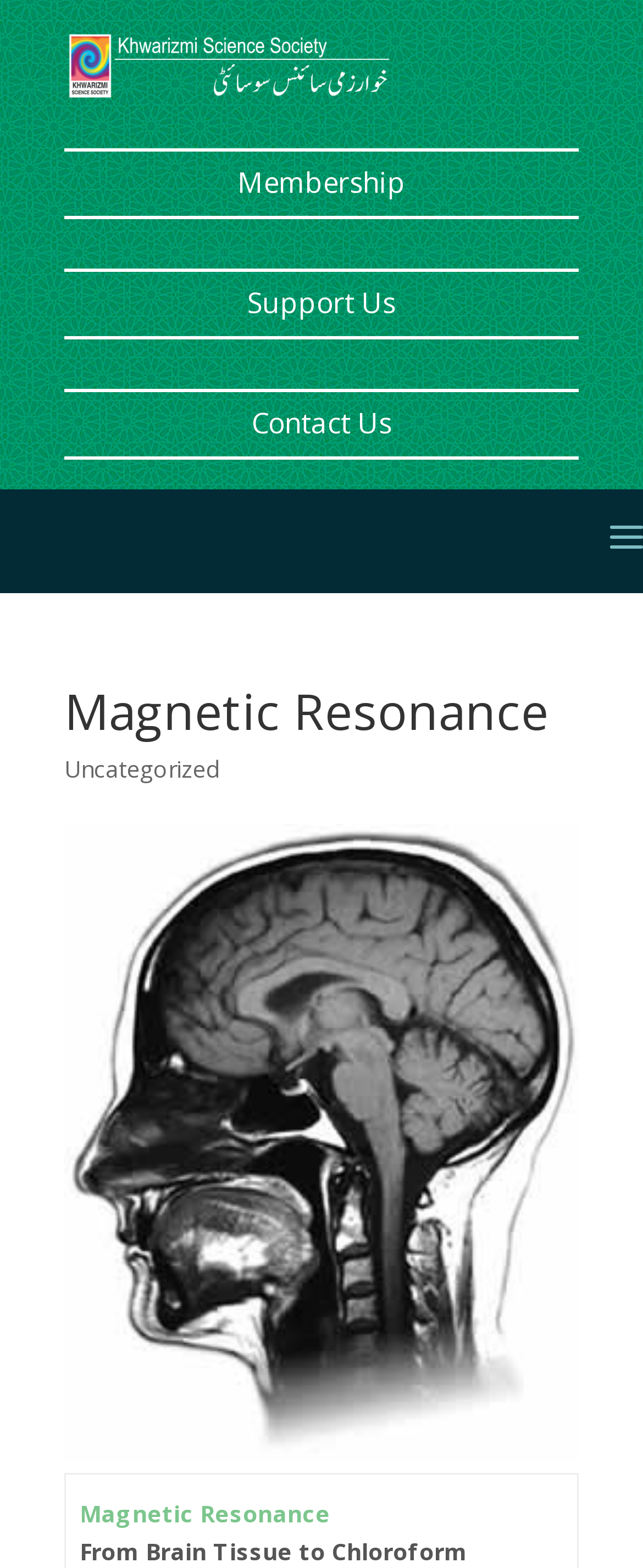How many headings are on this page? Based on the screenshot, please respond with a single word or phrase.

1